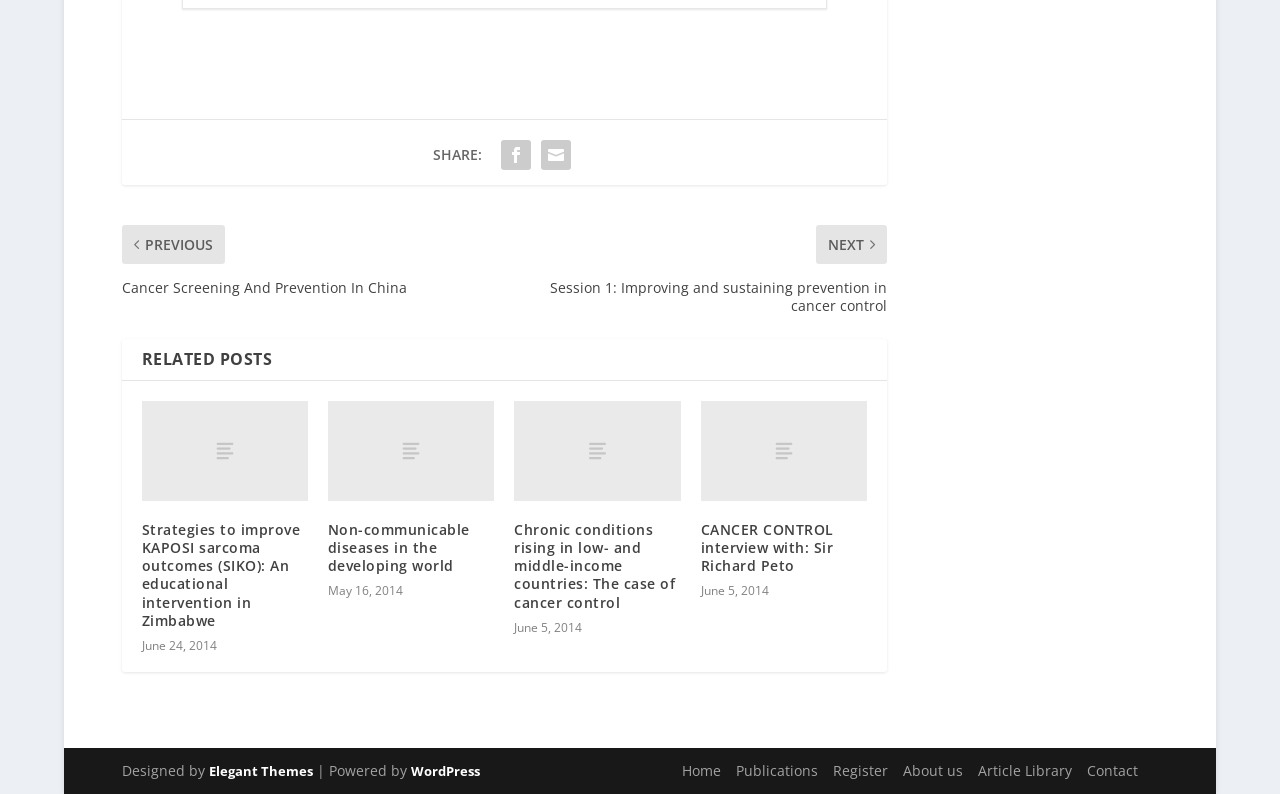Find the bounding box coordinates for the area that should be clicked to accomplish the instruction: "Read article 'Non-communicable diseases in the developing world'".

[0.256, 0.512, 0.386, 0.638]